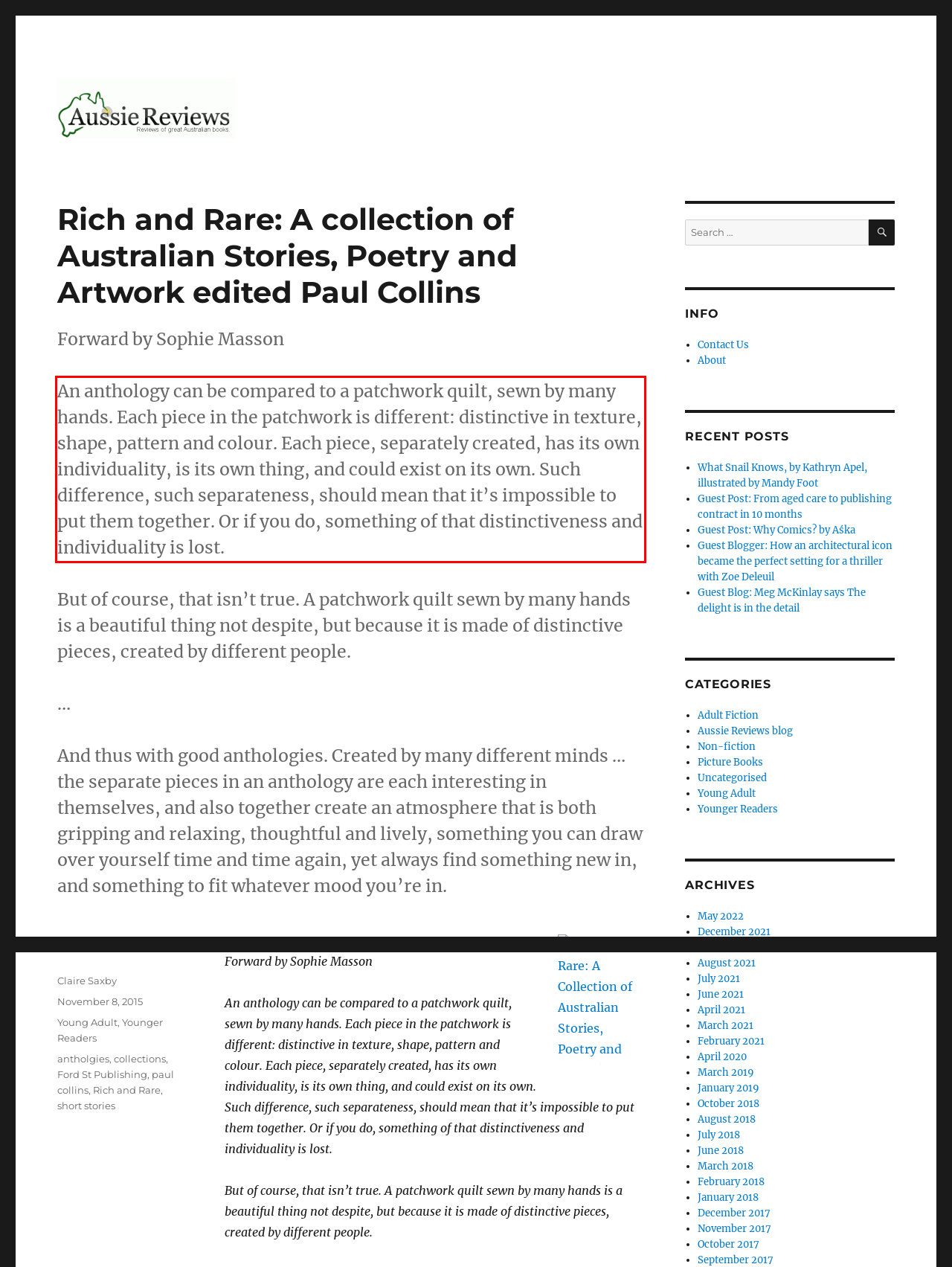Within the screenshot of the webpage, there is a red rectangle. Please recognize and generate the text content inside this red bounding box.

An anthology can be compared to a patchwork quilt, sewn by many hands. Each piece in the patchwork is different: distinctive in texture, shape, pattern and colour. Each piece, separately created, has its own individuality, is its own thing, and could exist on its own. Such difference, such separateness, should mean that it’s impossible to put them together. Or if you do, something of that distinctiveness and individuality is lost.